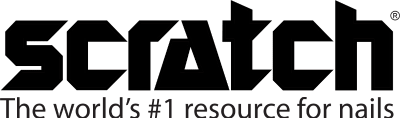What does the design of the logo reflect?
Give a one-word or short phrase answer based on the image.

Commitment to professionalism and innovation